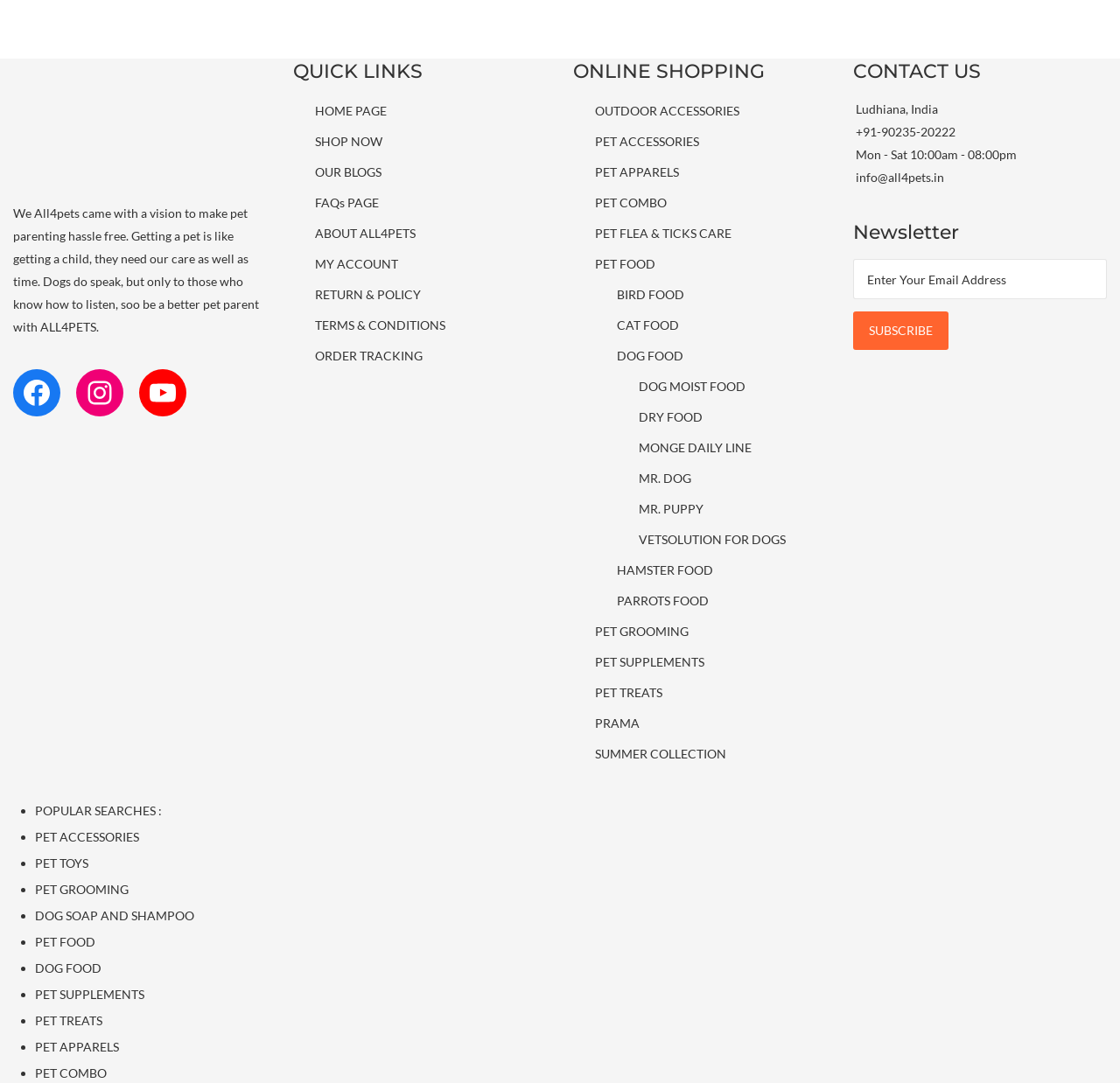Determine the bounding box coordinates for the area that needs to be clicked to fulfill this task: "Search for PET ACCESSORIES". The coordinates must be given as four float numbers between 0 and 1, i.e., [left, top, right, bottom].

[0.031, 0.766, 0.124, 0.779]